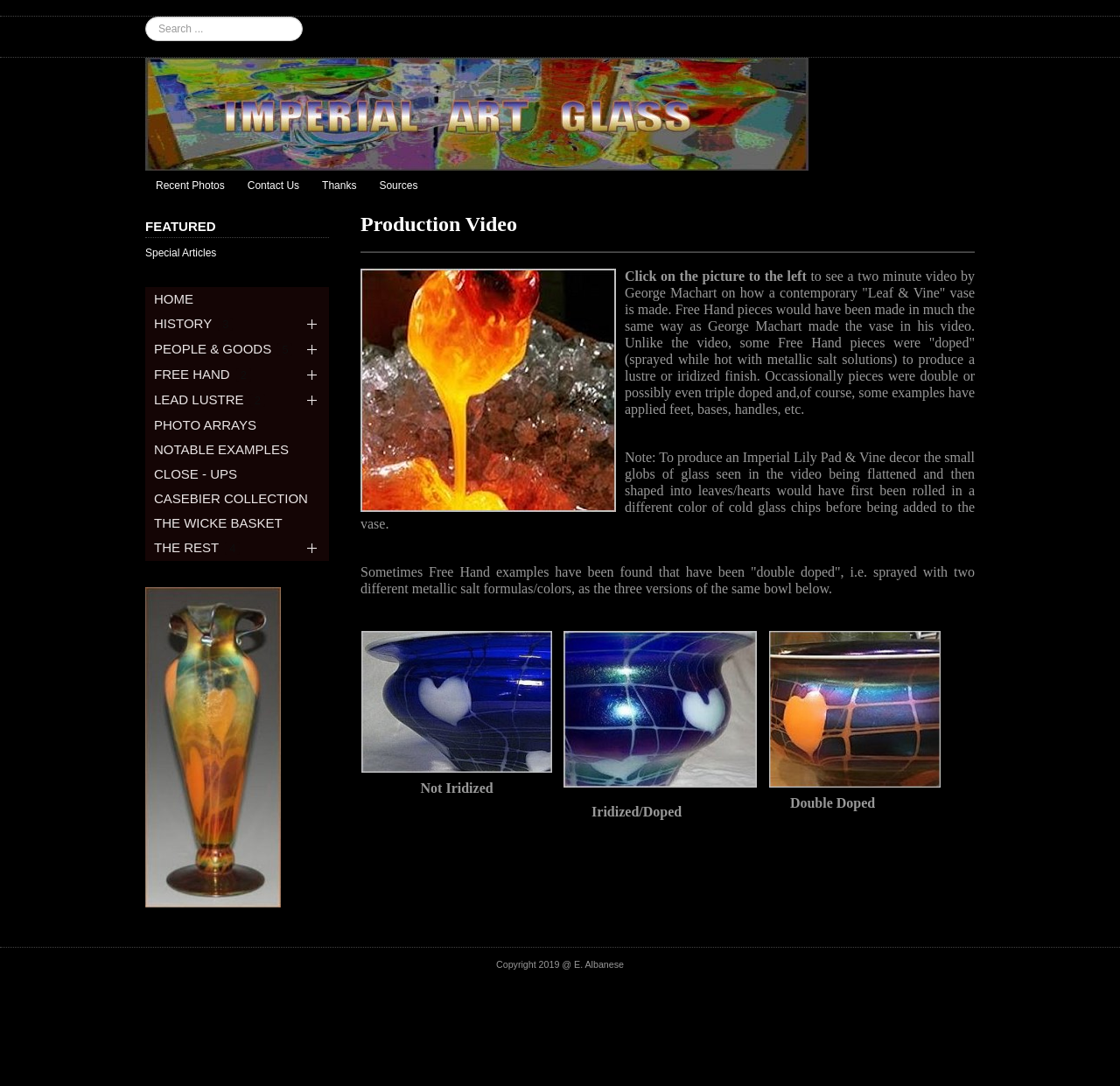What is the main topic of this webpage?
Observe the image and answer the question with a one-word or short phrase response.

Production Video